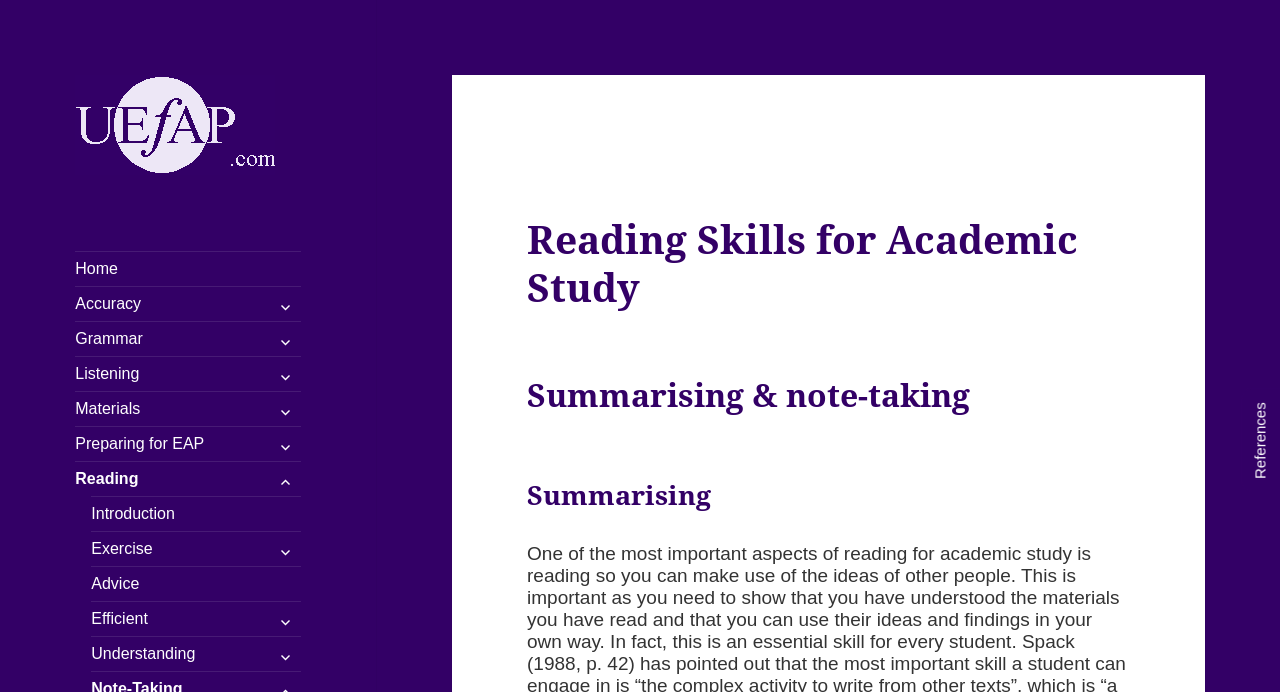Please determine the bounding box coordinates for the element that should be clicked to follow these instructions: "Click on the UEfAP link".

[0.059, 0.16, 0.215, 0.197]